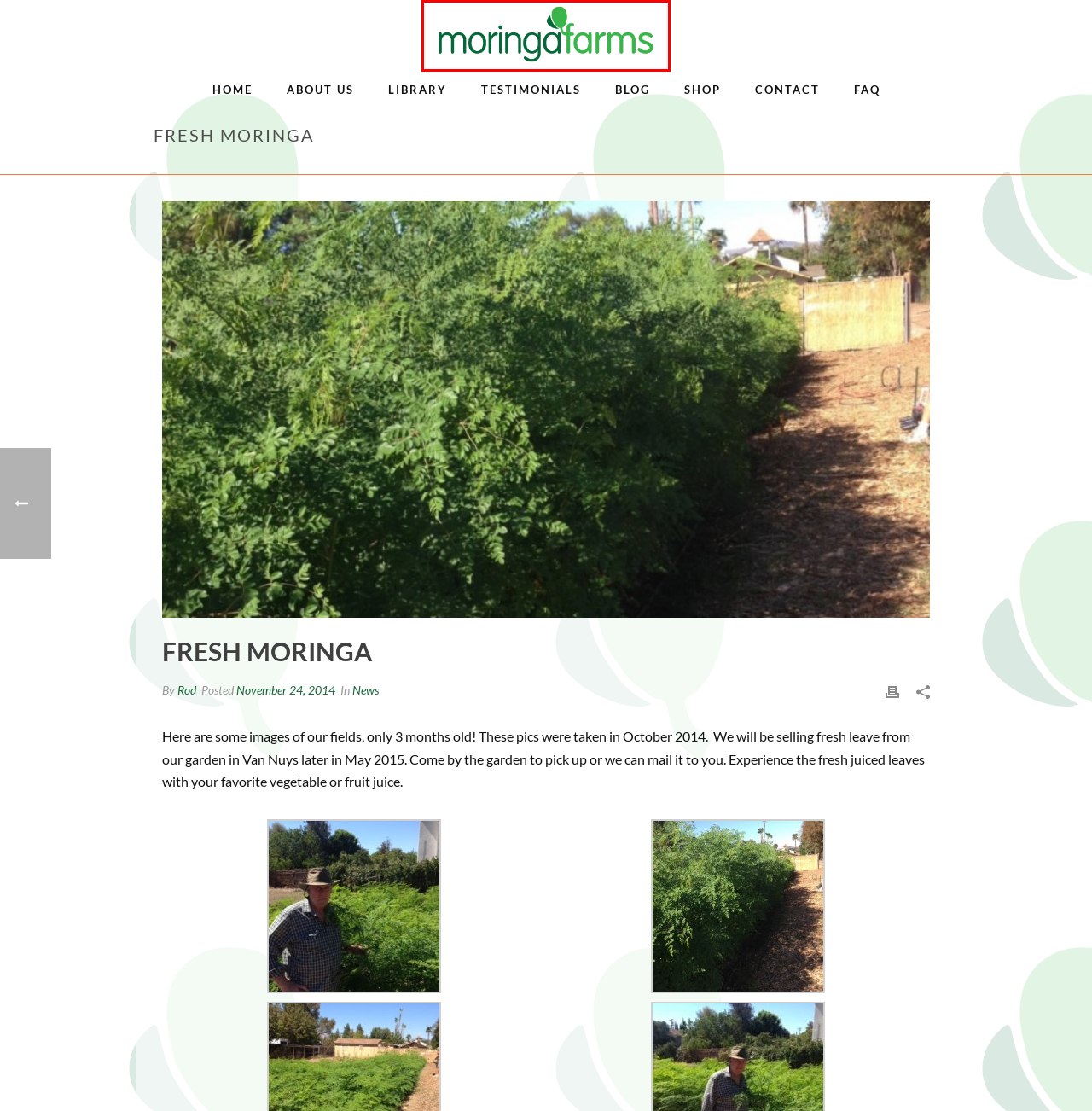Given a screenshot of a webpage with a red bounding box highlighting a UI element, determine which webpage description best matches the new webpage that appears after clicking the highlighted element. Here are the candidates:
A. The Blog – Moringa Farms
B. FAQ – Moringa Farms
C. Testimonials – Moringa Farms
D. Moringa Farms – The Moringa Specialists
E. Shop All - Moringa Farms.com
F. About Moringa Farms, Inc – Moringa Farms
G. Contact – Moringa Farms
H. November 2014 – Moringa Farms

D